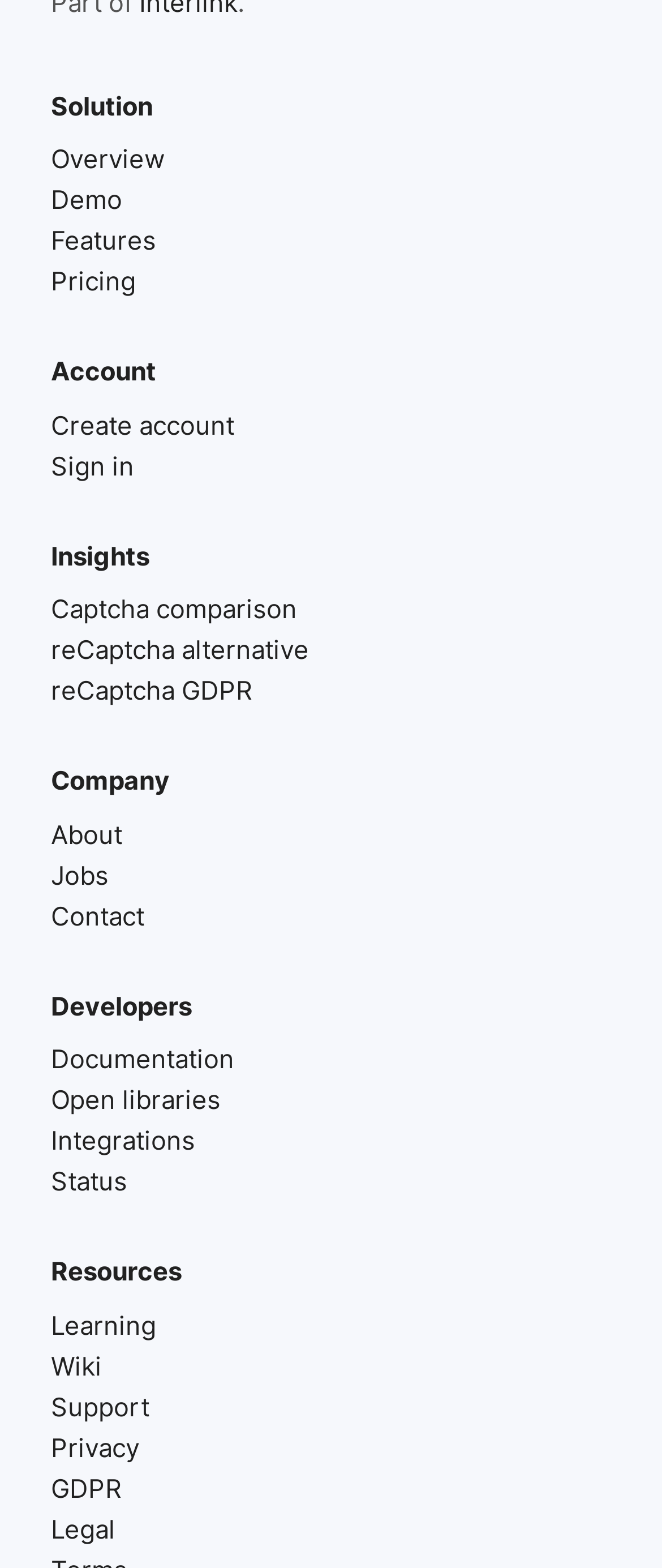Highlight the bounding box coordinates of the region I should click on to meet the following instruction: "Get documentation for developers".

[0.077, 0.663, 0.923, 0.689]